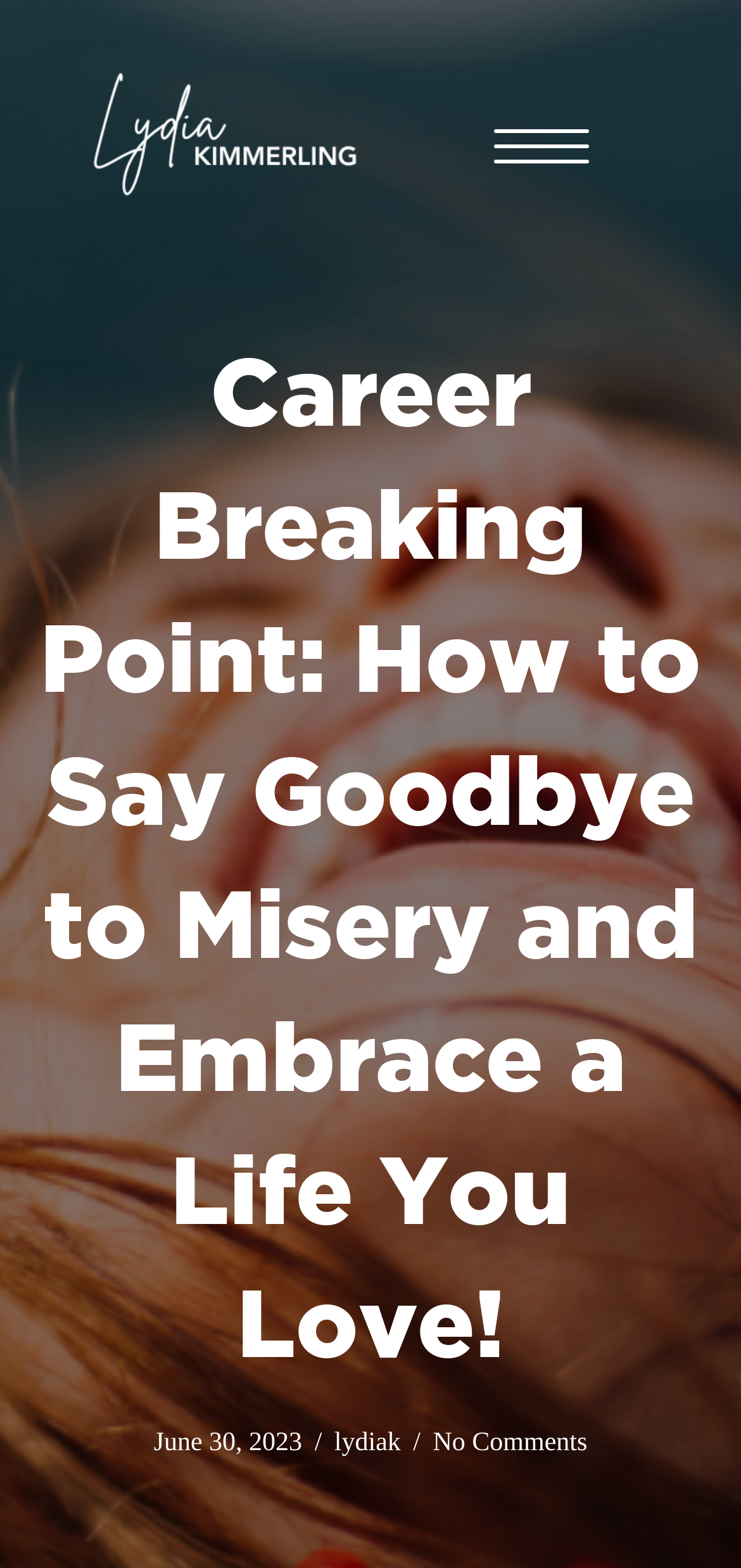Given the element description aria-label="Menu", specify the bounding box coordinates of the corresponding UI element in the format (top-left x, top-left y, bottom-right x, bottom-right y). All values must be between 0 and 1.

[0.646, 0.073, 0.815, 0.115]